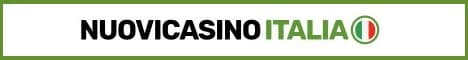Utilize the information from the image to answer the question in detail:
What is the design style of the banner?

The design style of the banner can be described as clean and eye-catching due to its modern font, bold text, and strategic use of colors. The overall design is simple yet effective in grabbing attention, making it suitable for the digital space, particularly within the context of gaming or online casino news.